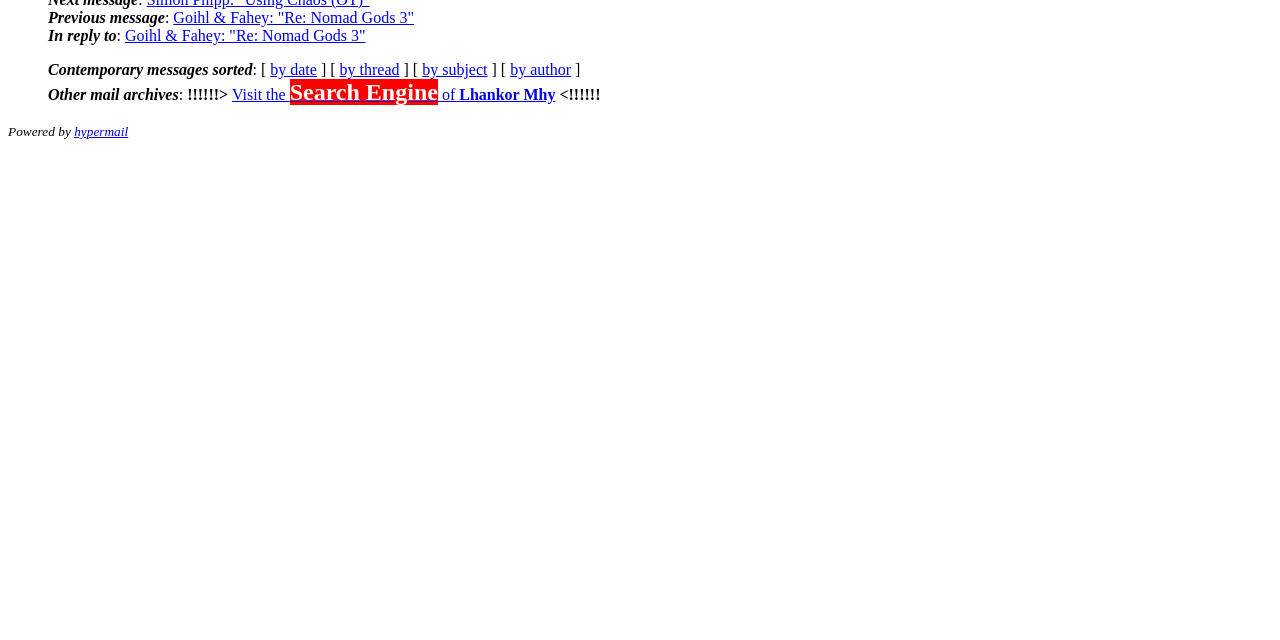Determine the bounding box of the UI component based on this description: "by thread". The bounding box coordinates should be four float values between 0 and 1, i.e., [left, top, right, bottom].

[0.265, 0.095, 0.312, 0.122]